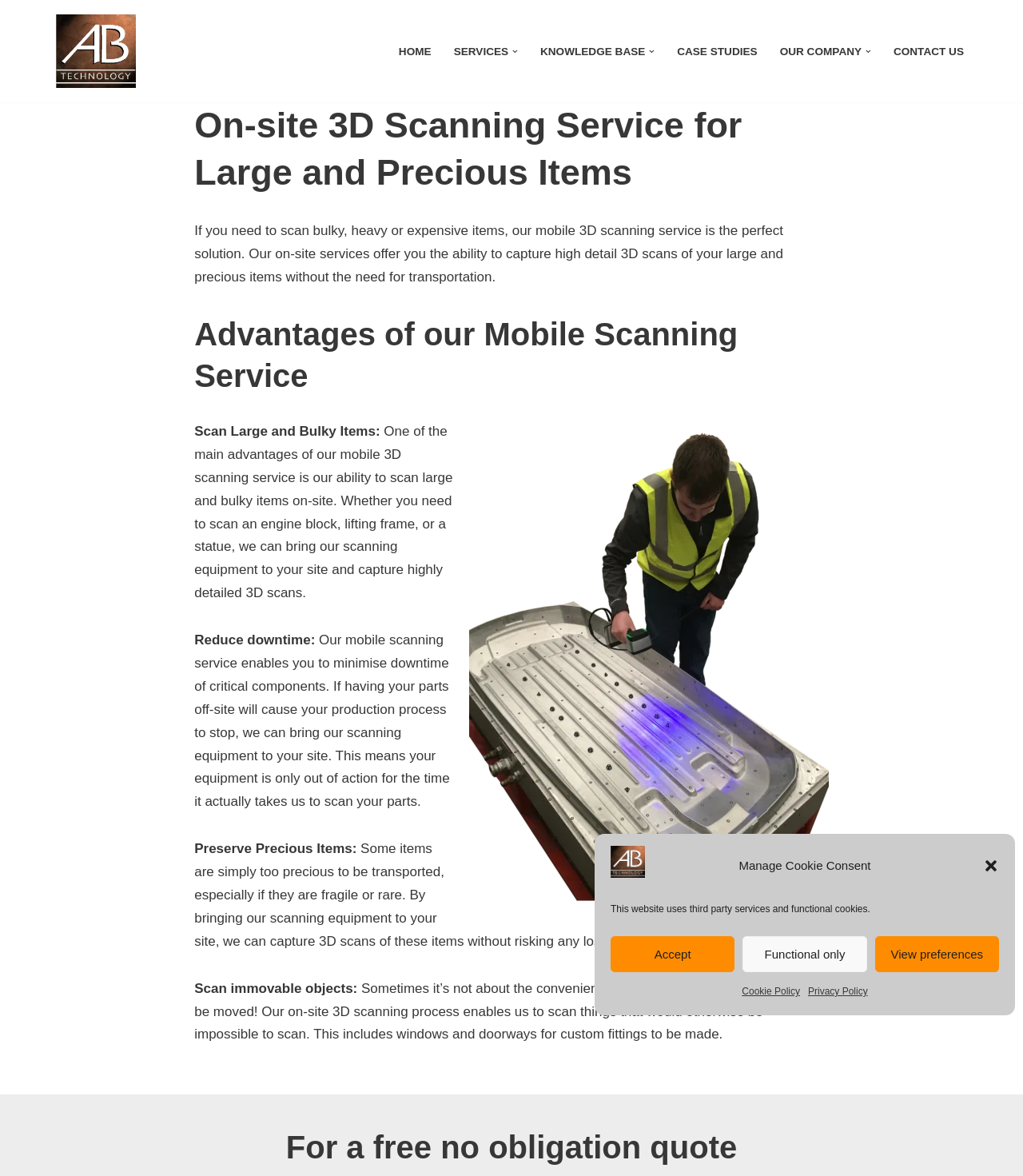From the screenshot, find the bounding box of the UI element matching this description: "Knowledge Base". Supply the bounding box coordinates in the form [left, top, right, bottom], each a float between 0 and 1.

[0.528, 0.035, 0.631, 0.052]